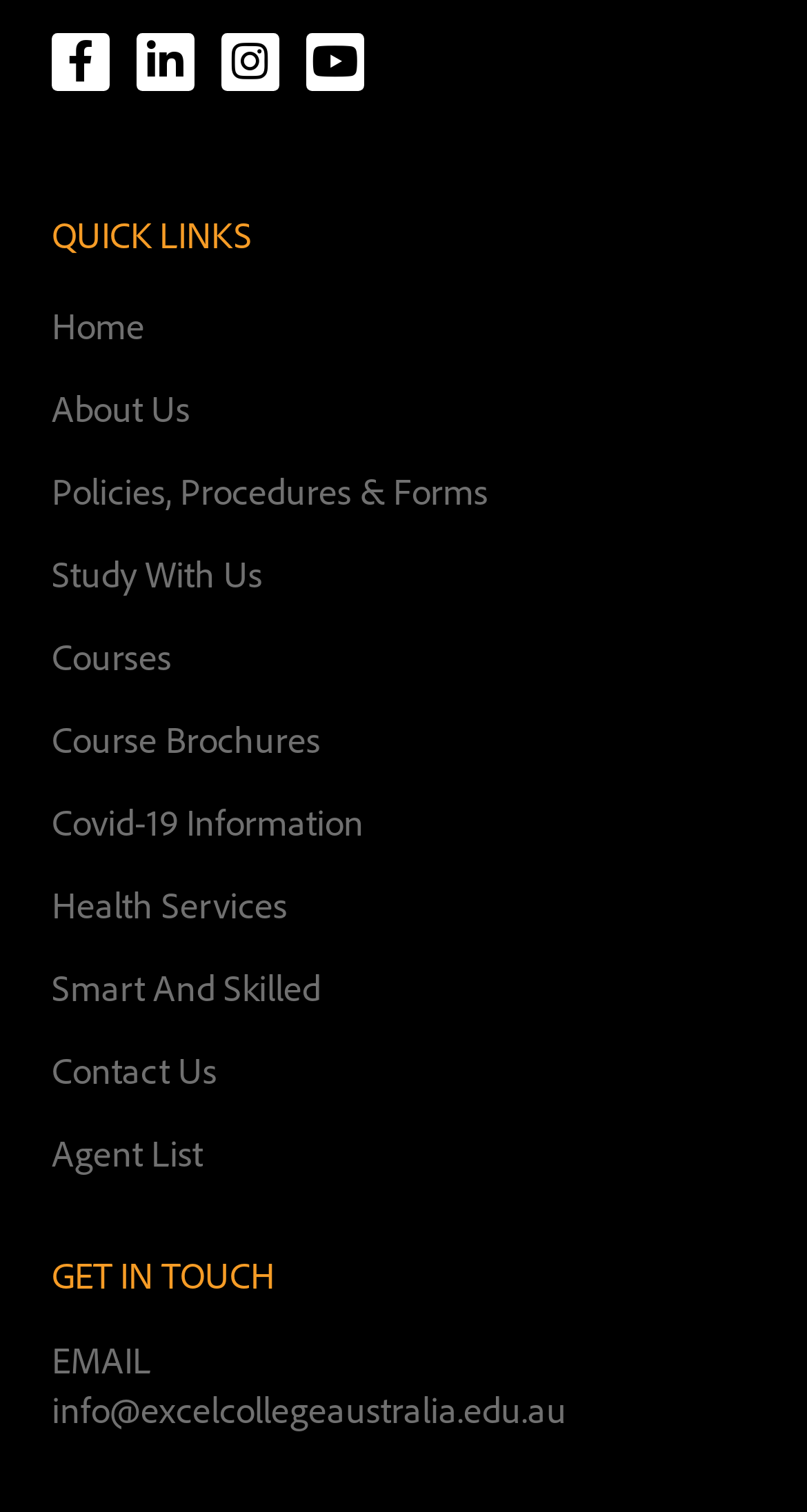Find the bounding box coordinates of the element's region that should be clicked in order to follow the given instruction: "Get in touch through email". The coordinates should consist of four float numbers between 0 and 1, i.e., [left, top, right, bottom].

[0.064, 0.884, 0.187, 0.914]